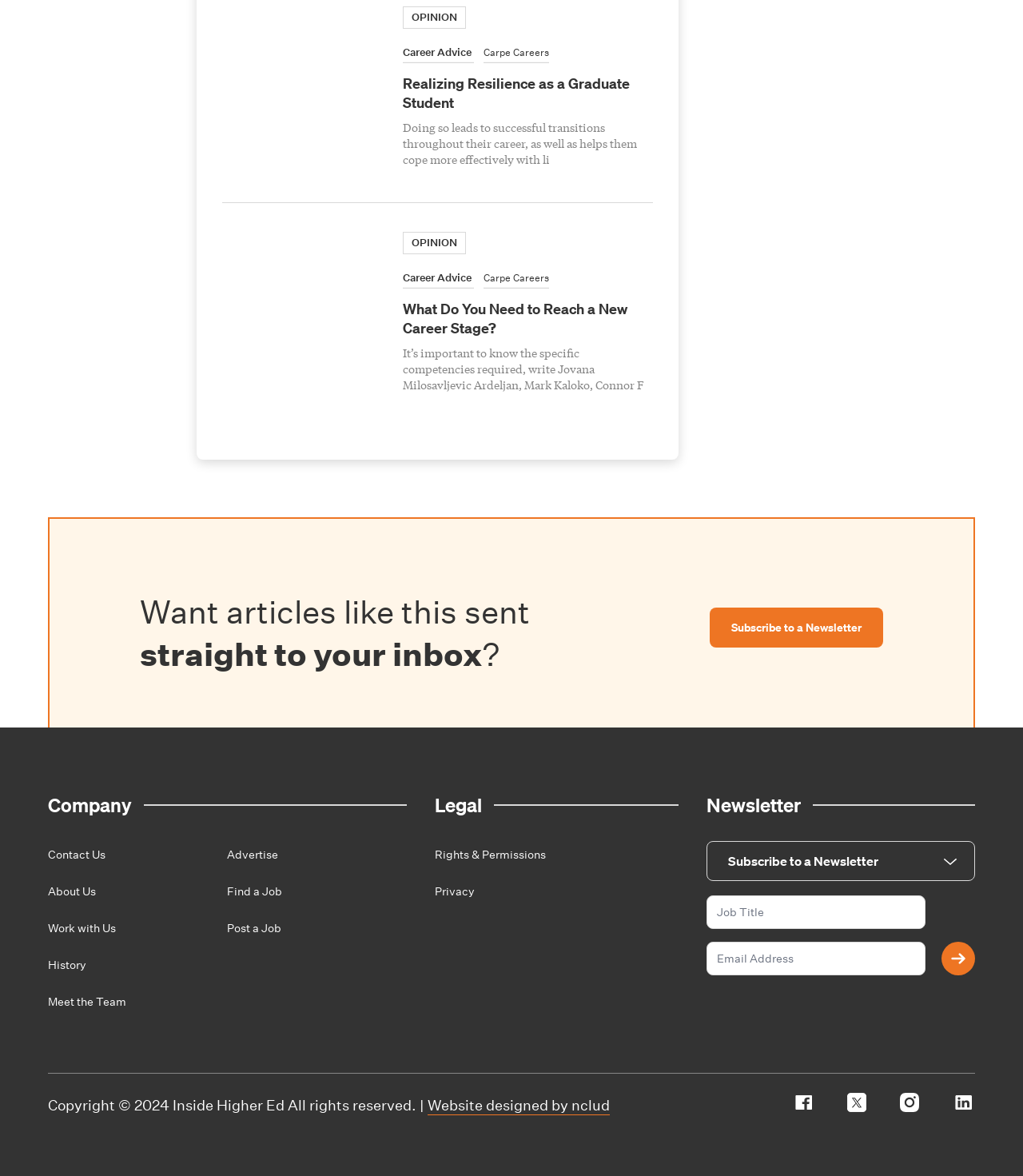Can you find the bounding box coordinates for the element that needs to be clicked to execute this instruction: "Contact Us"? The coordinates should be given as four float numbers between 0 and 1, i.e., [left, top, right, bottom].

[0.047, 0.72, 0.103, 0.733]